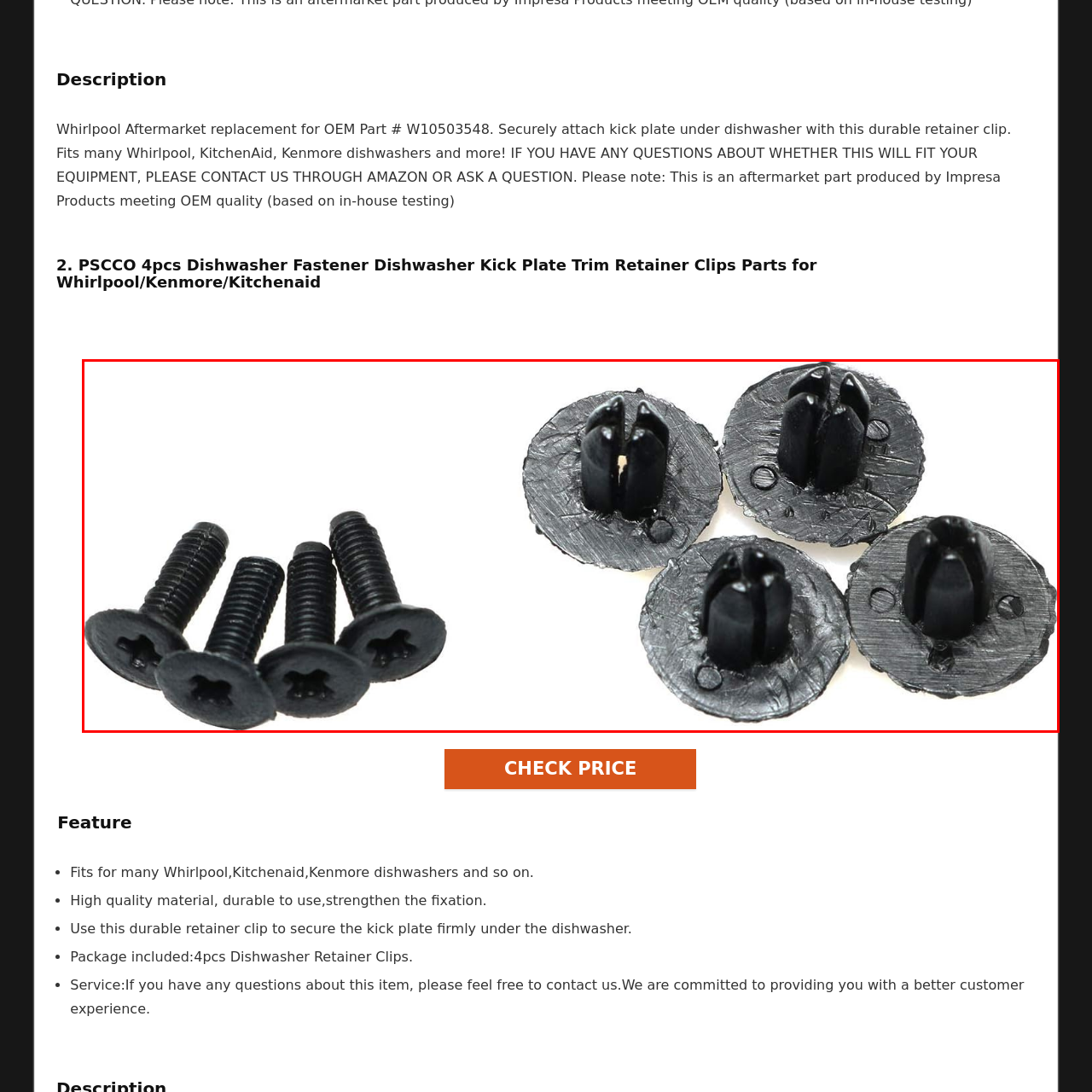Refer to the section enclosed in the red box, What is the finish of the retainer clips? Please answer briefly with a single word or phrase.

Black